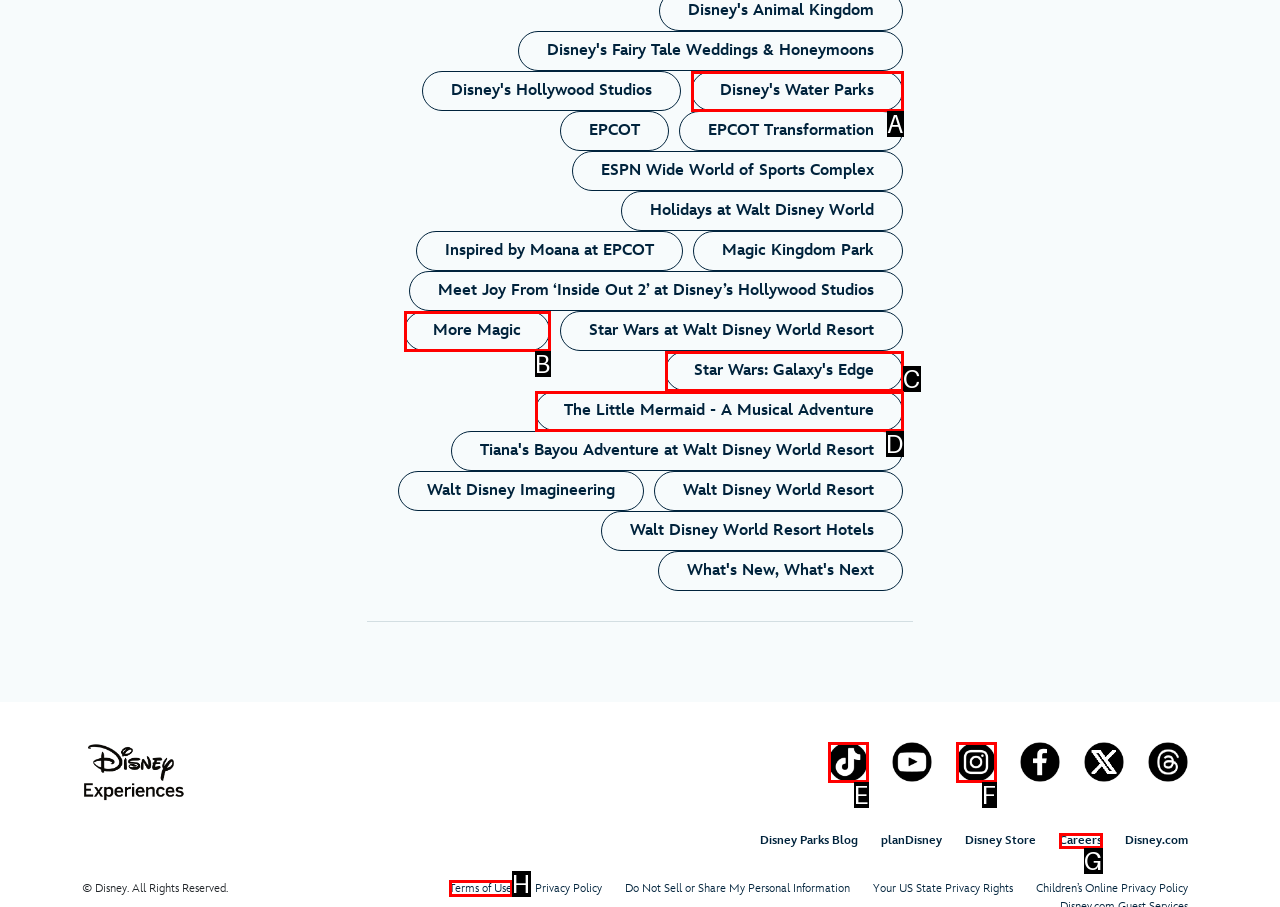Indicate the letter of the UI element that should be clicked to accomplish the task: Click the 'Insurance Hassle Free' link. Answer with the letter only.

None